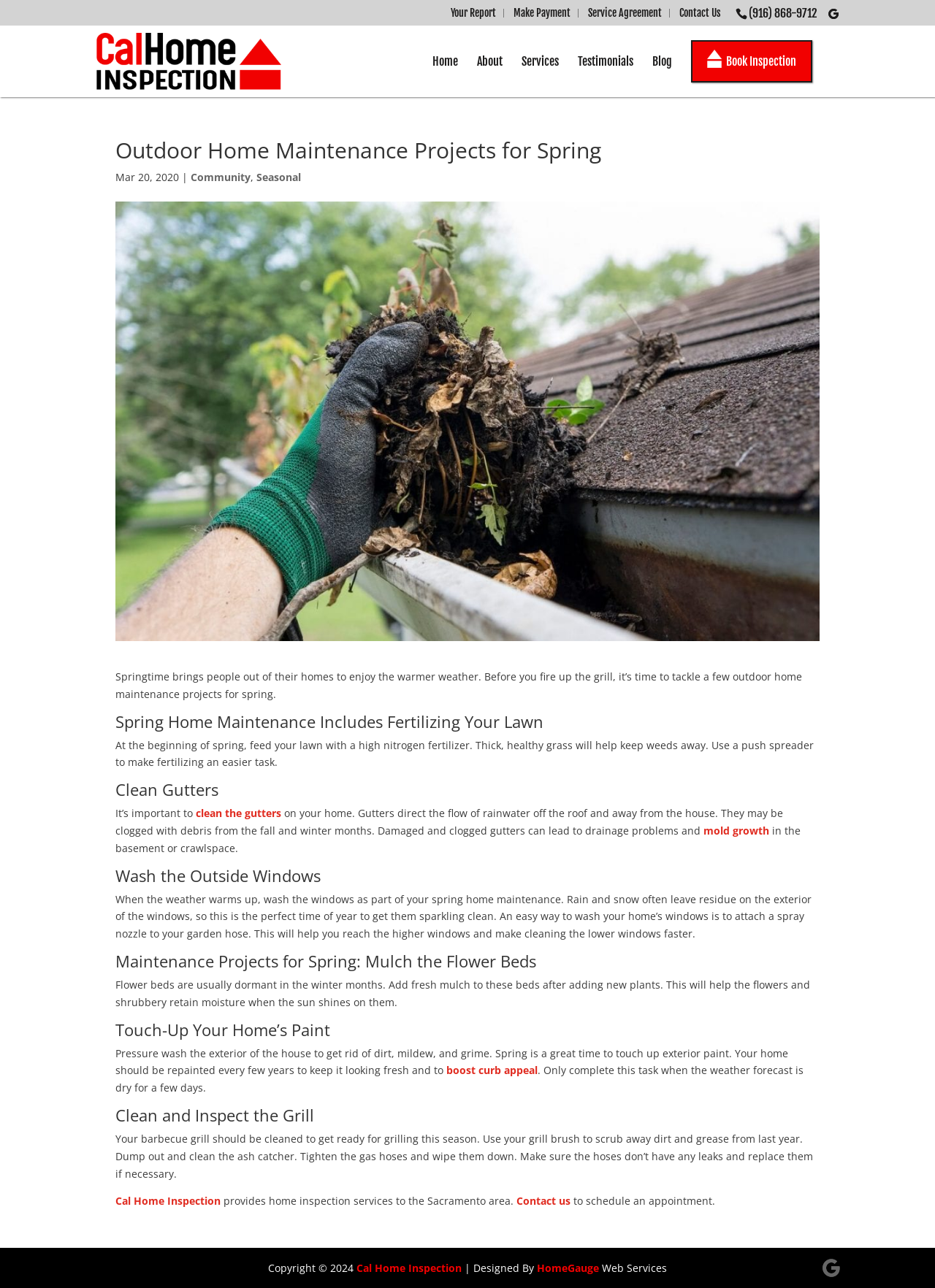Please predict the bounding box coordinates (top-left x, top-left y, bottom-right x, bottom-right y) for the UI element in the screenshot that fits the description: TruVISIBILITY SITES

None